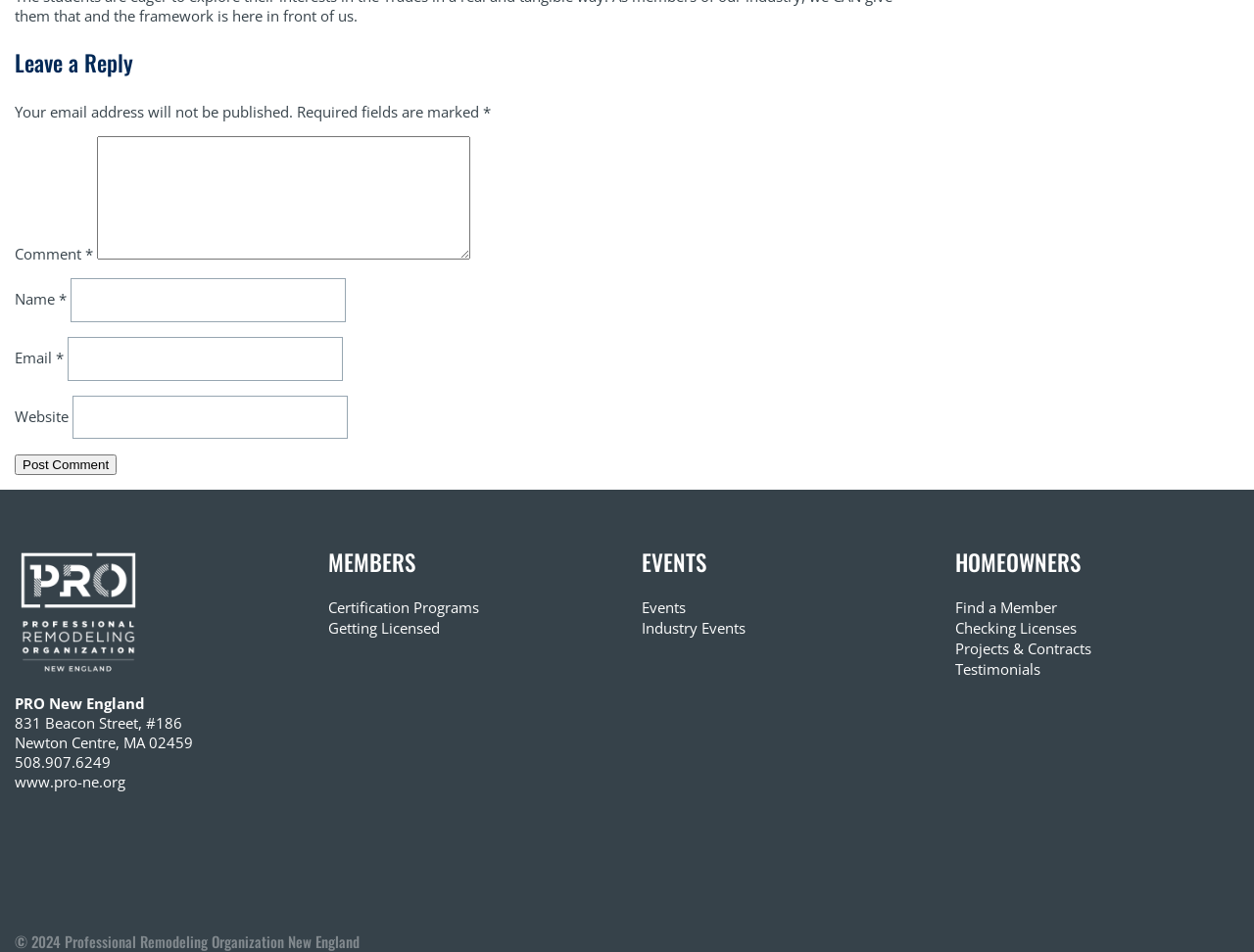Show the bounding box coordinates of the element that should be clicked to complete the task: "Check Facebook page".

[0.012, 0.854, 0.041, 0.875]